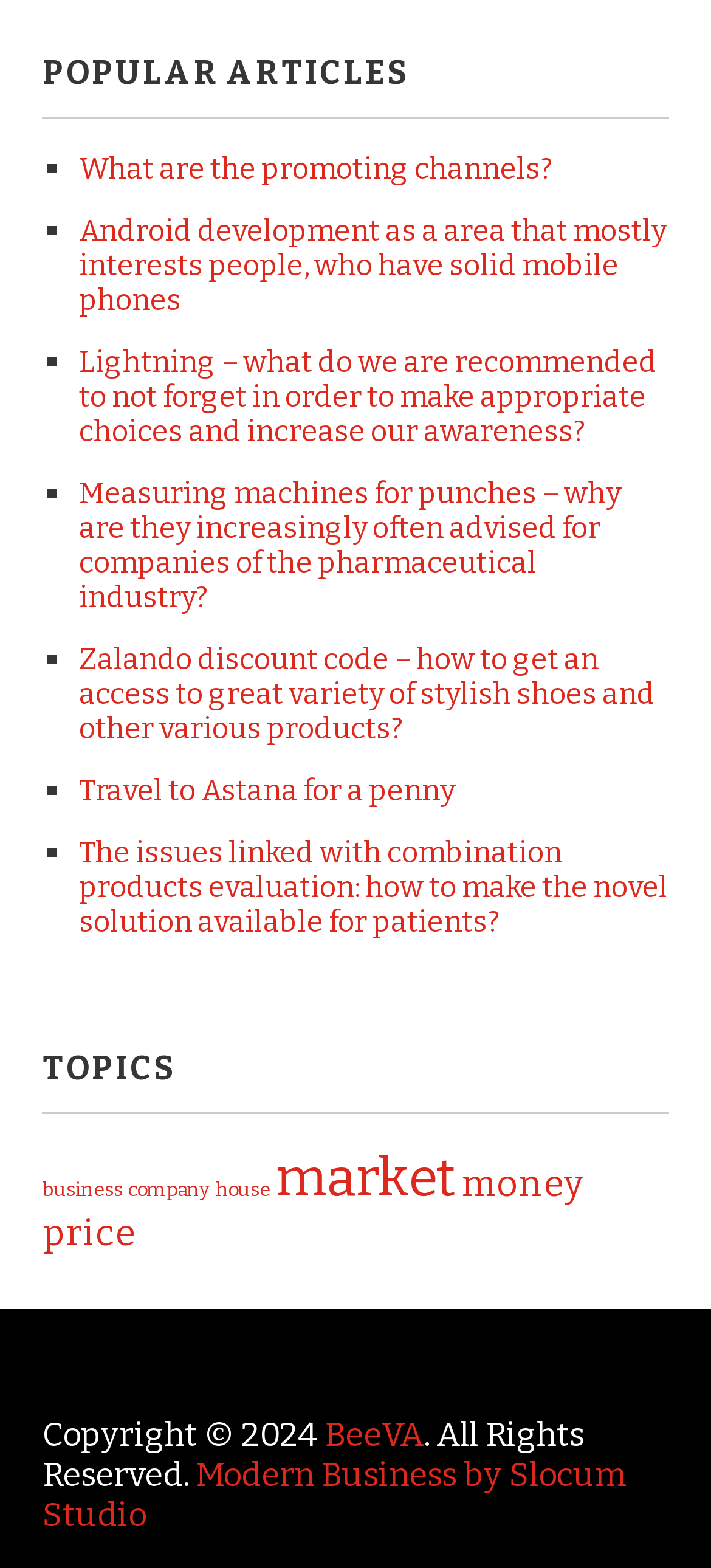What is the last link in the 'POPULAR ARTICLES' section?
Can you offer a detailed and complete answer to this question?

I looked at the links under the 'POPULAR ARTICLES' heading and found that the last link is 'The issues linked with combination products evaluation: how to make the novel solution available for patients?'.